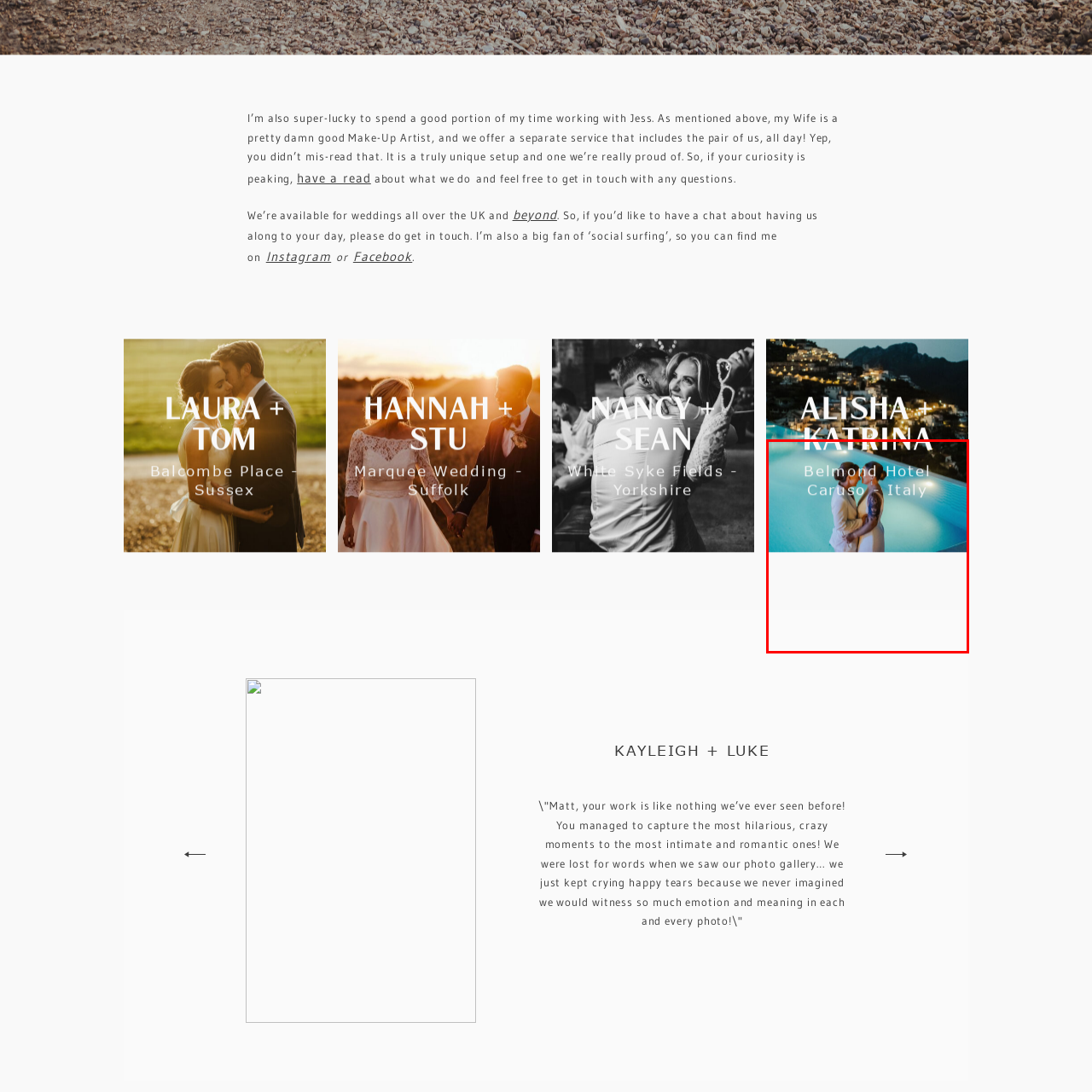Look at the area within the red bounding box, provide a one-word or phrase response to the following question: What is the atmosphere of the setting?

Intimate